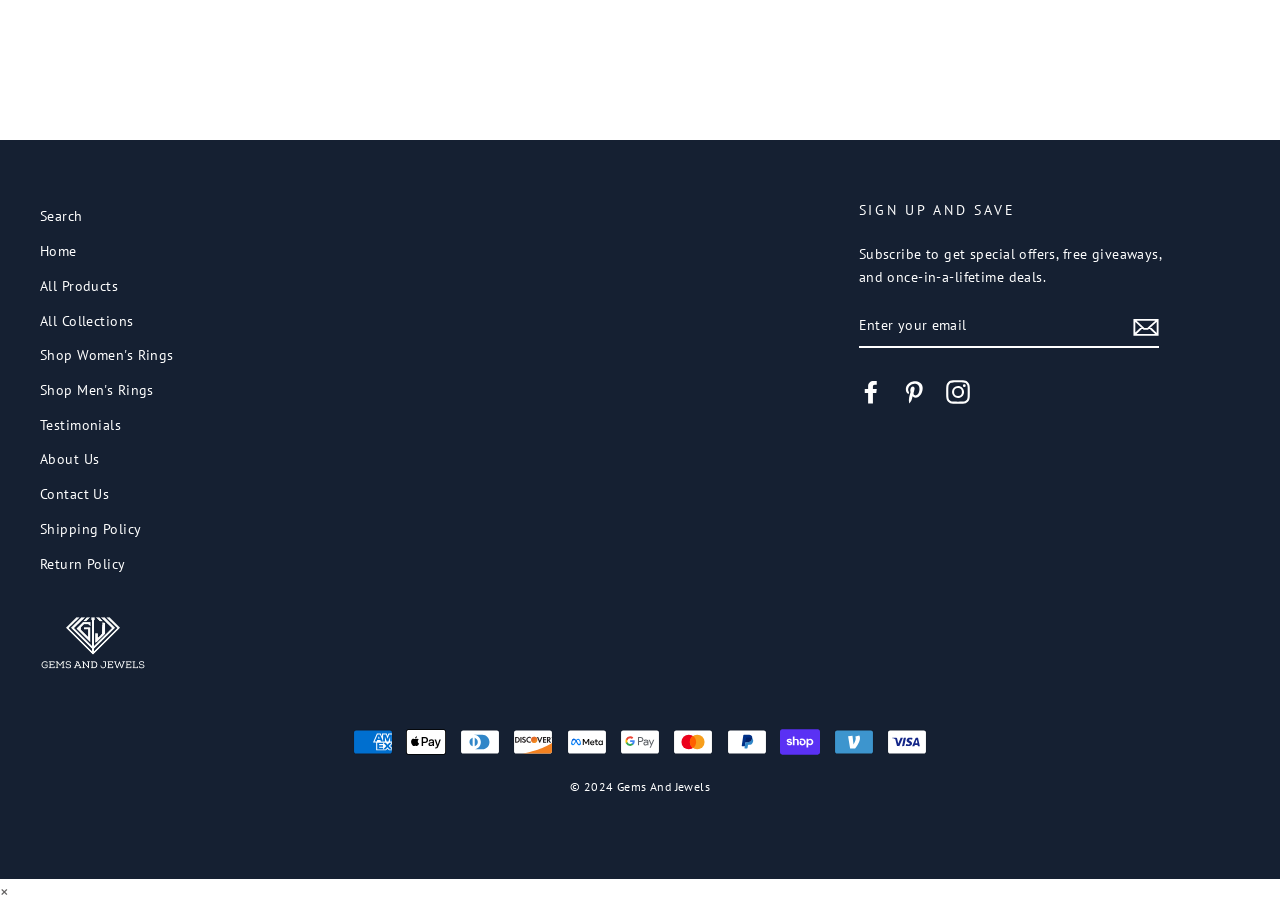Please find the bounding box coordinates of the element that needs to be clicked to perform the following instruction: "Visit Facebook page". The bounding box coordinates should be four float numbers between 0 and 1, represented as [left, top, right, bottom].

[0.671, 0.418, 0.69, 0.446]